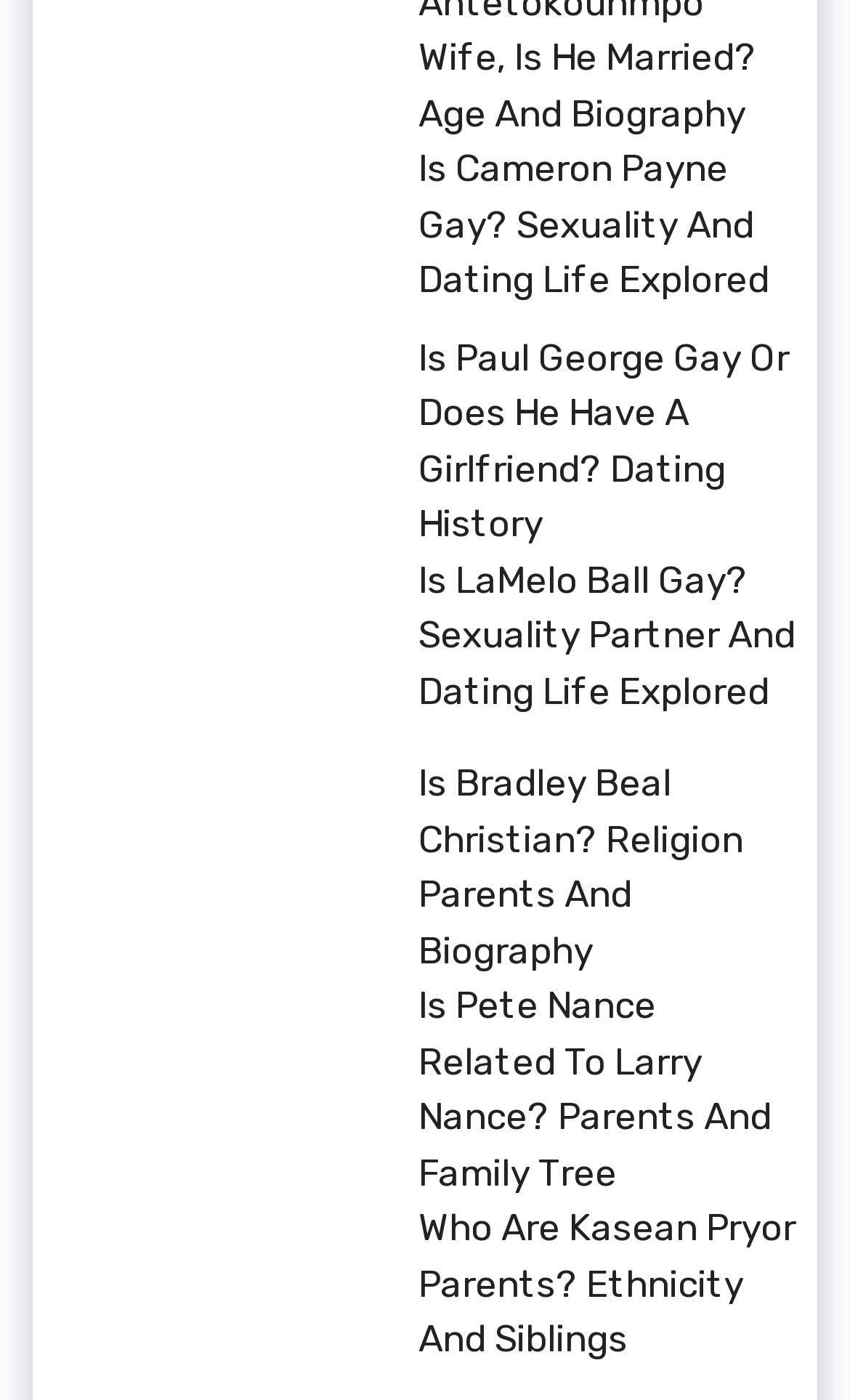Find the bounding box coordinates of the area that needs to be clicked in order to achieve the following instruction: "Learn about LaMelo Ball's sexuality and partner". The coordinates should be specified as four float numbers between 0 and 1, i.e., [left, top, right, bottom].

[0.064, 0.383, 0.449, 0.529]